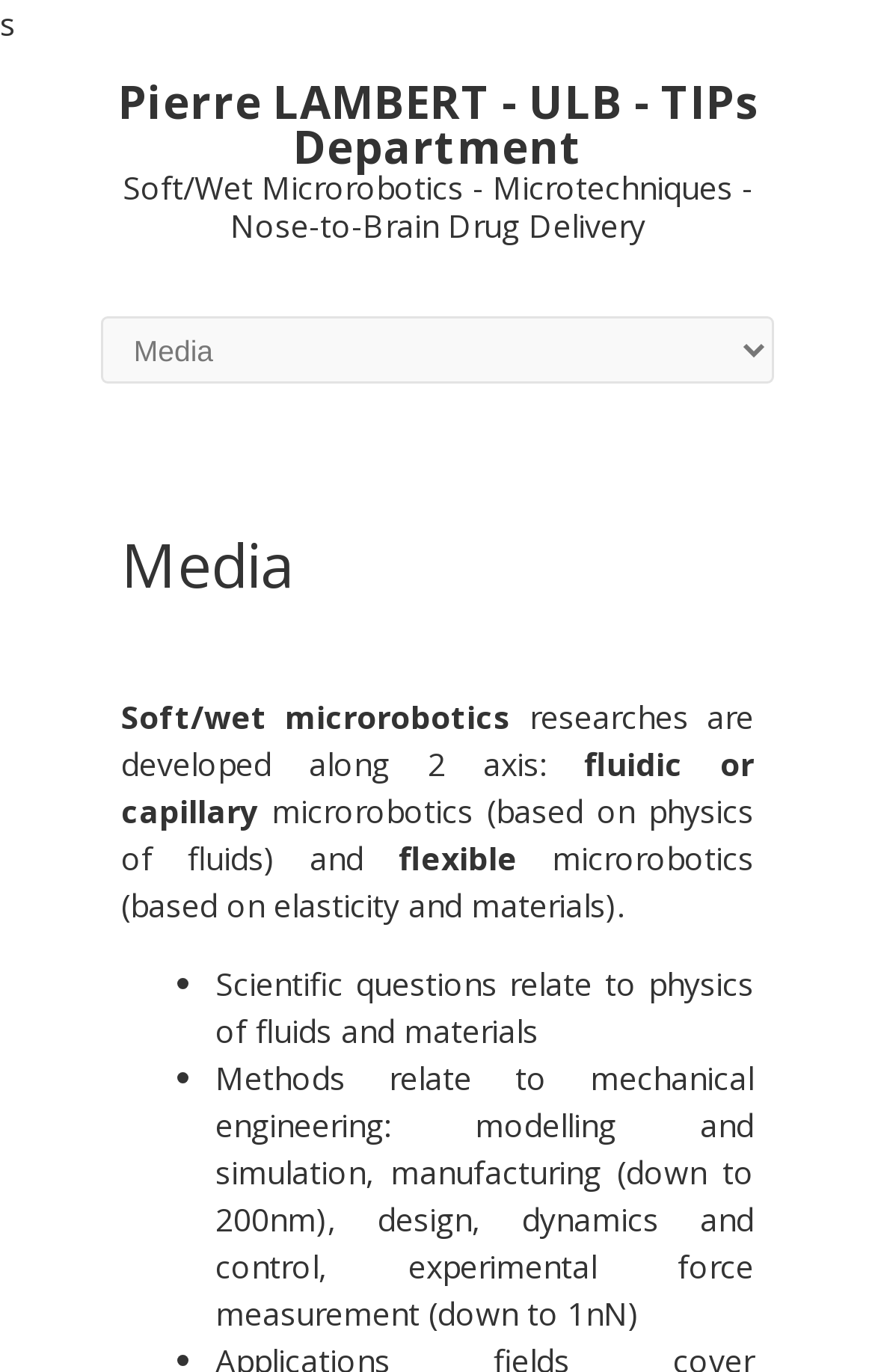Give a one-word or one-phrase response to the question:
What is the topic of scientific questions in Soft/Wet Microrobotics?

Physics of fluids and materials